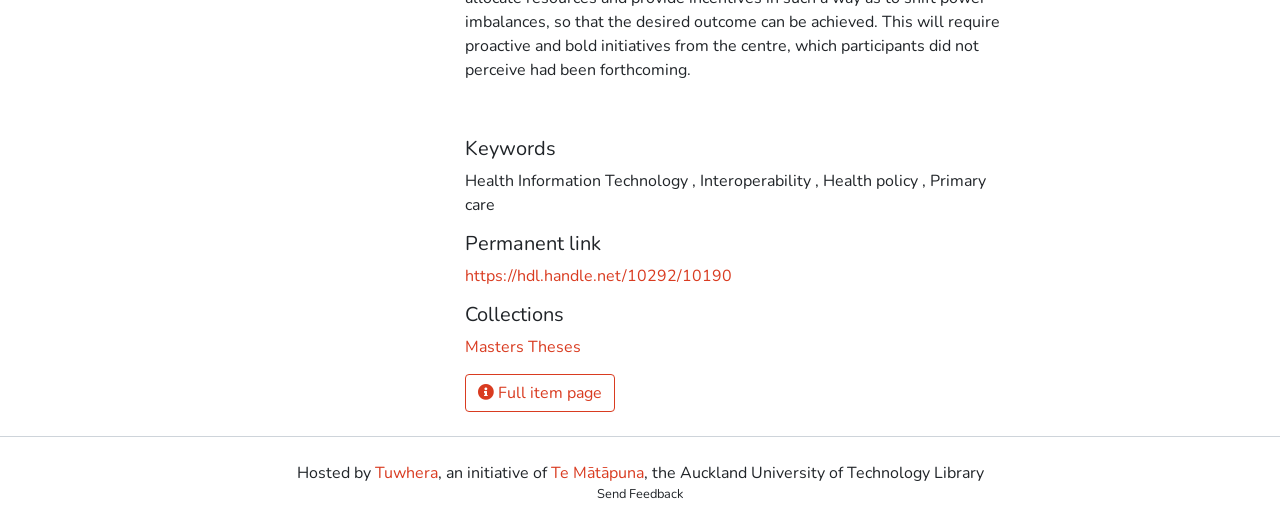Answer the question using only a single word or phrase: 
What is the permanent link for this item?

https://hdl.handle.net/10292/10190